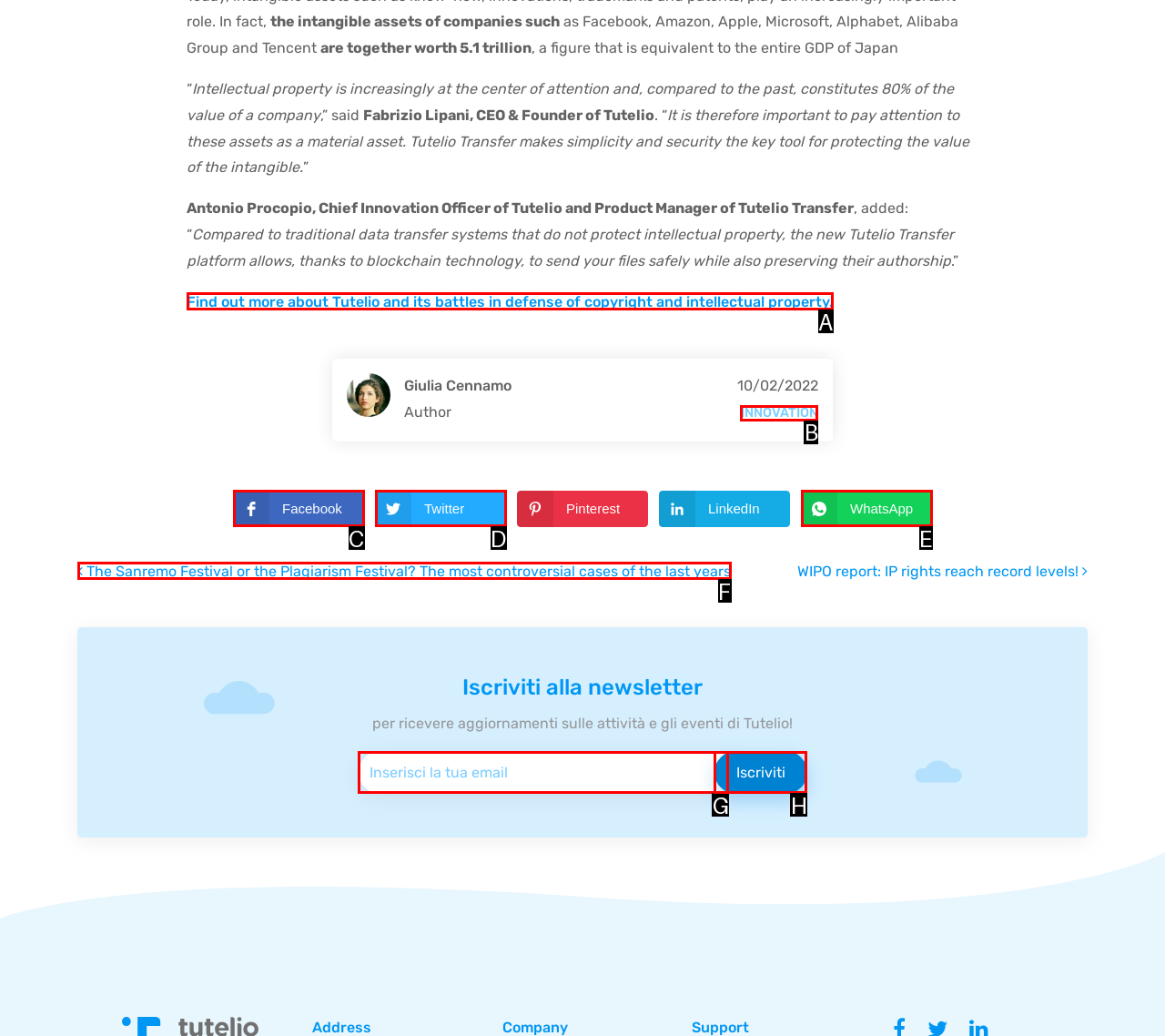Choose the HTML element that aligns with the description: WhatsApp. Indicate your choice by stating the letter.

E